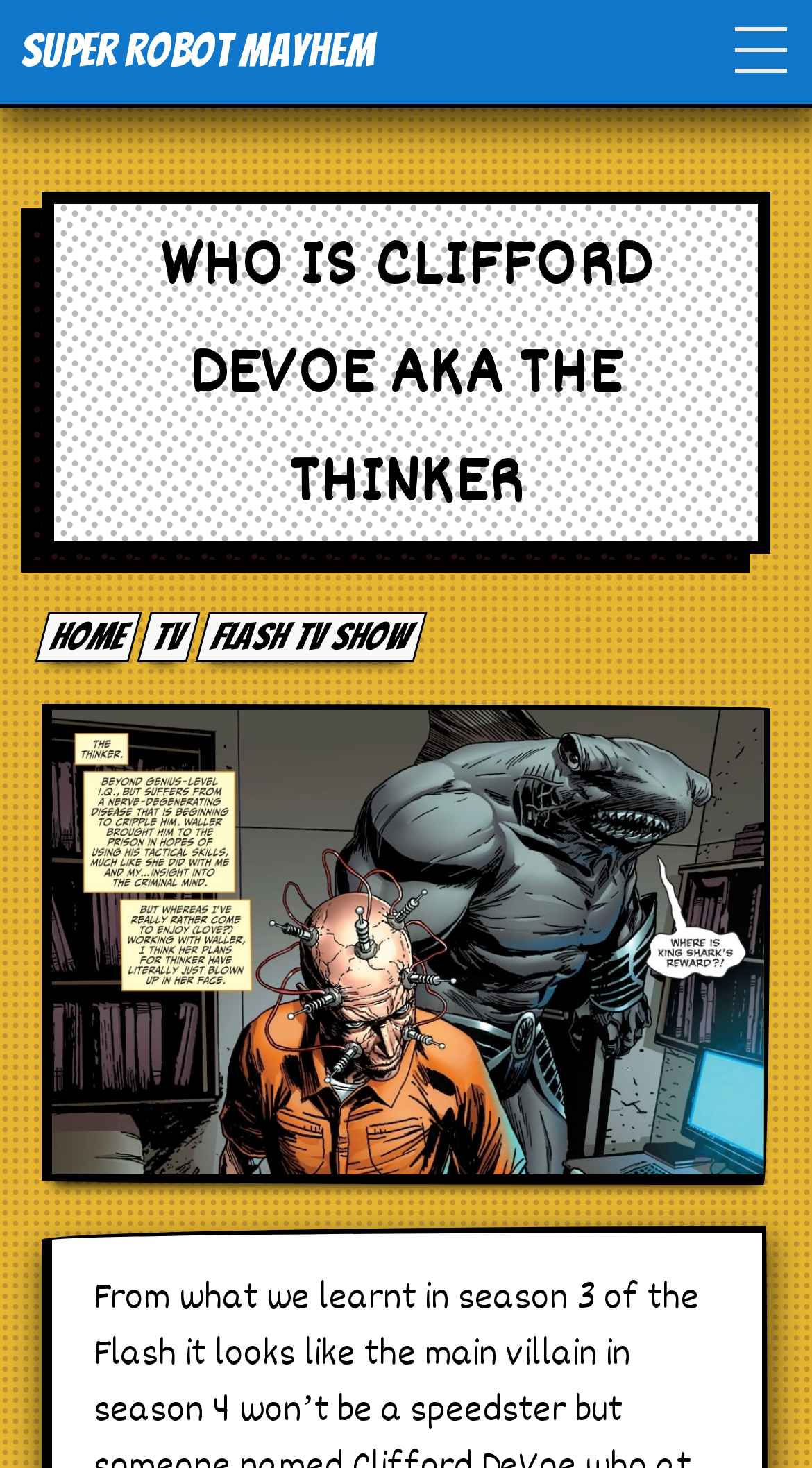Refer to the screenshot and give an in-depth answer to this question: What is the name of the villain in The Flash season 4?

Based on the webpage's title and content, it is clear that the webpage is about Clifford DeVoe, also known as The Thinker, who is the main villain in The Flash season 4.